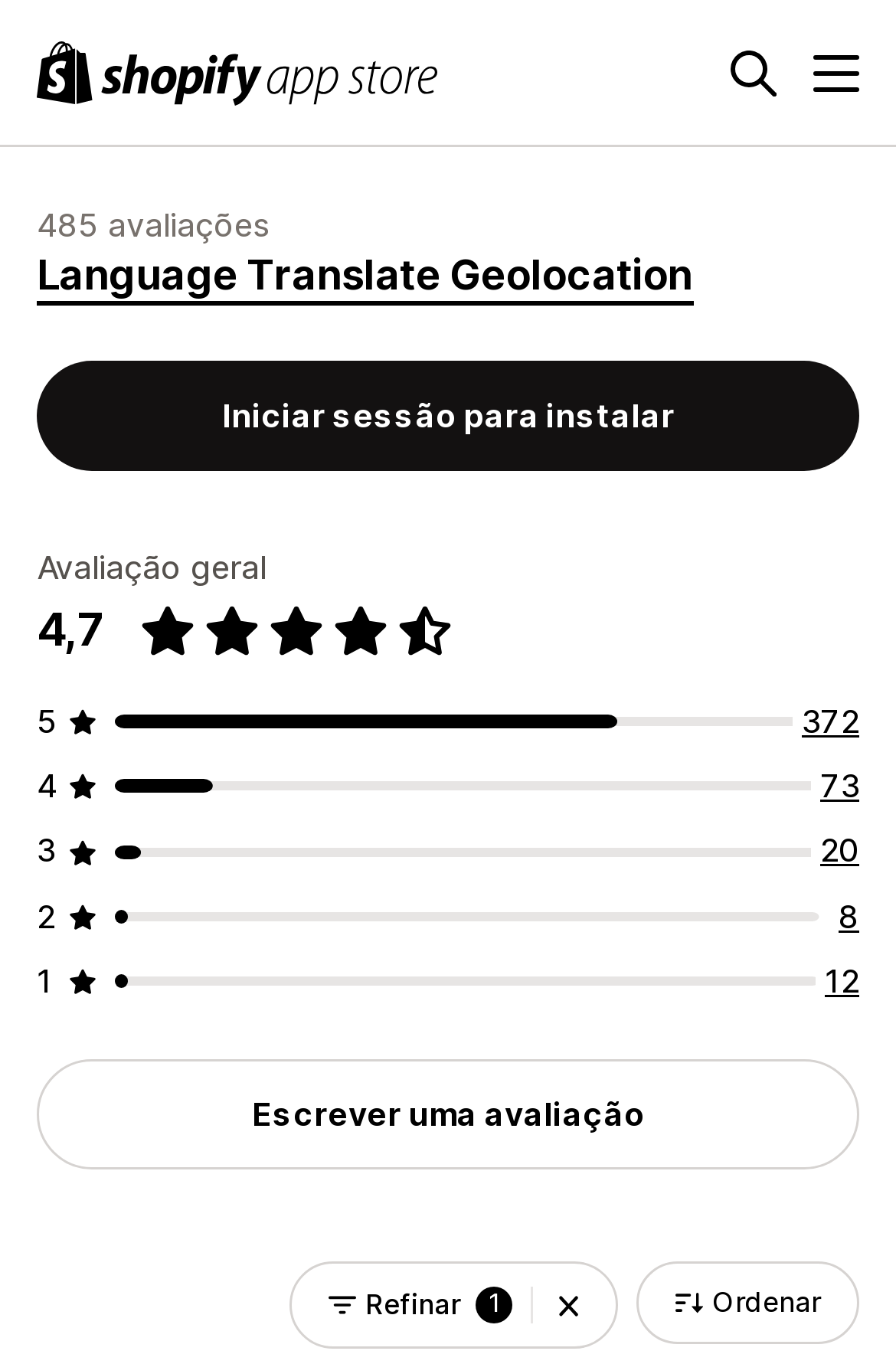Determine the coordinates of the bounding box that should be clicked to complete the instruction: "Filter reviews". The coordinates should be represented by four float numbers between 0 and 1: [left, top, right, bottom].

[0.323, 0.925, 0.69, 0.989]